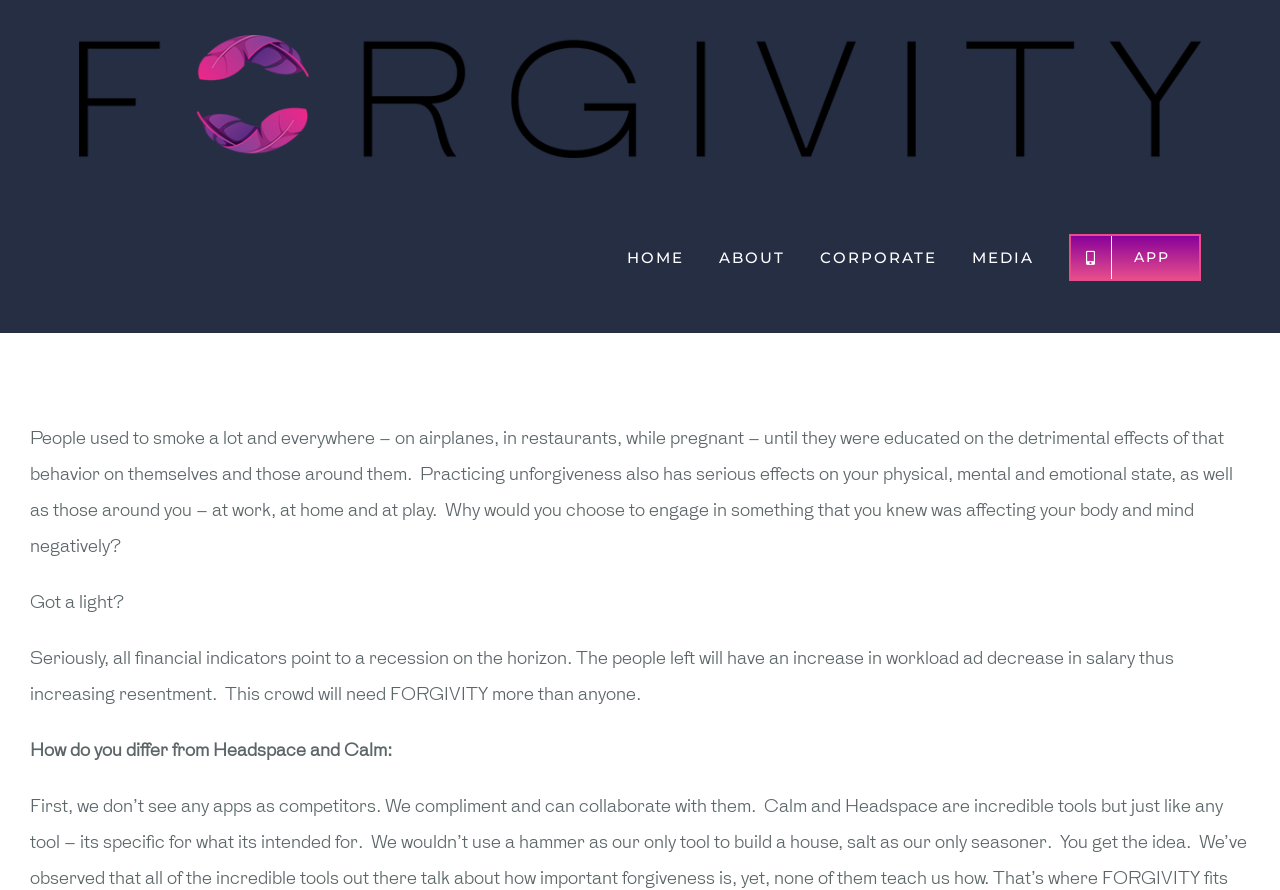Provide a one-word or short-phrase answer to the question:
What is the tone of the text?

Serious